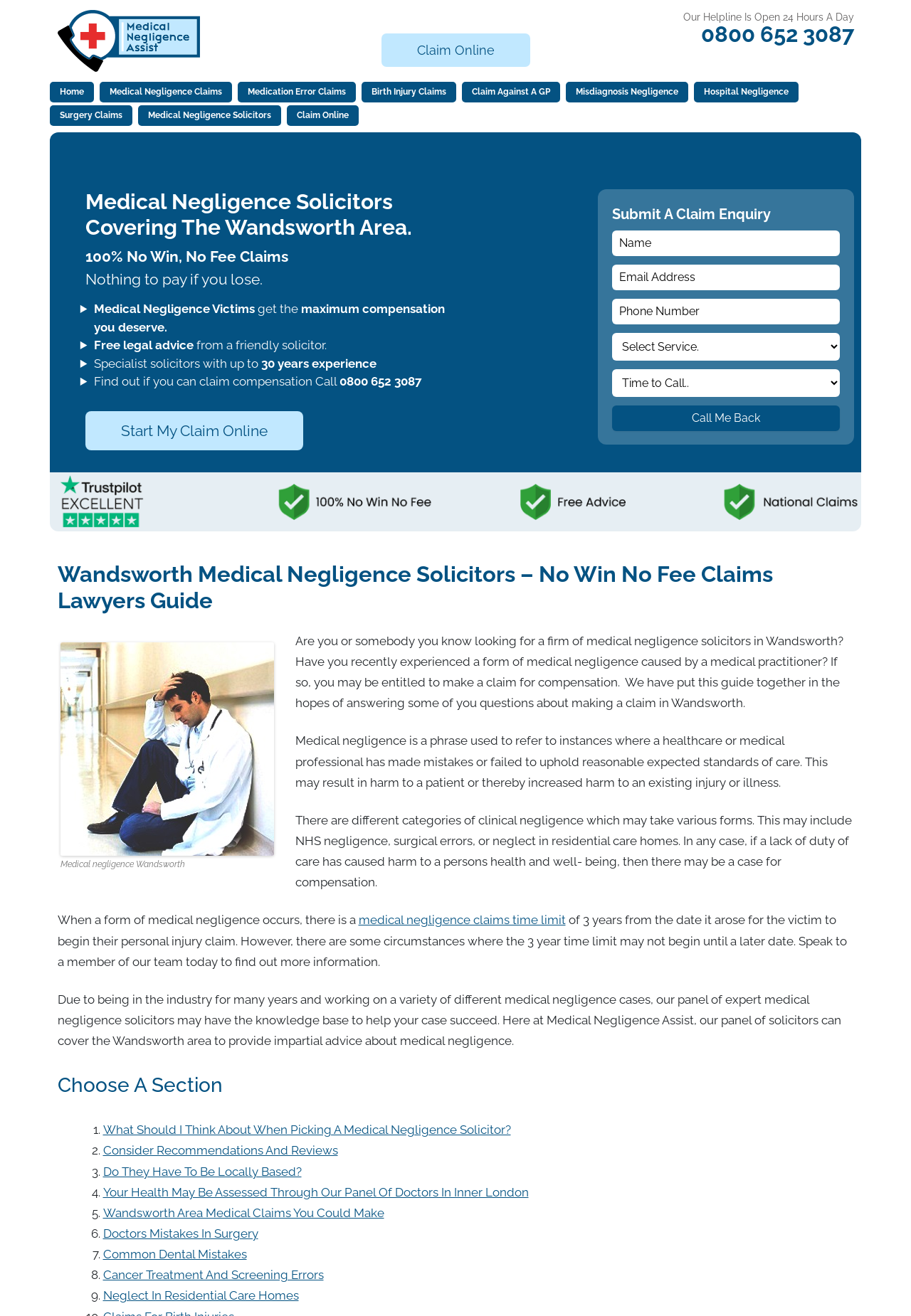Provide a one-word or one-phrase answer to the question:
How long do you have to make a claim for medical negligence?

3 years